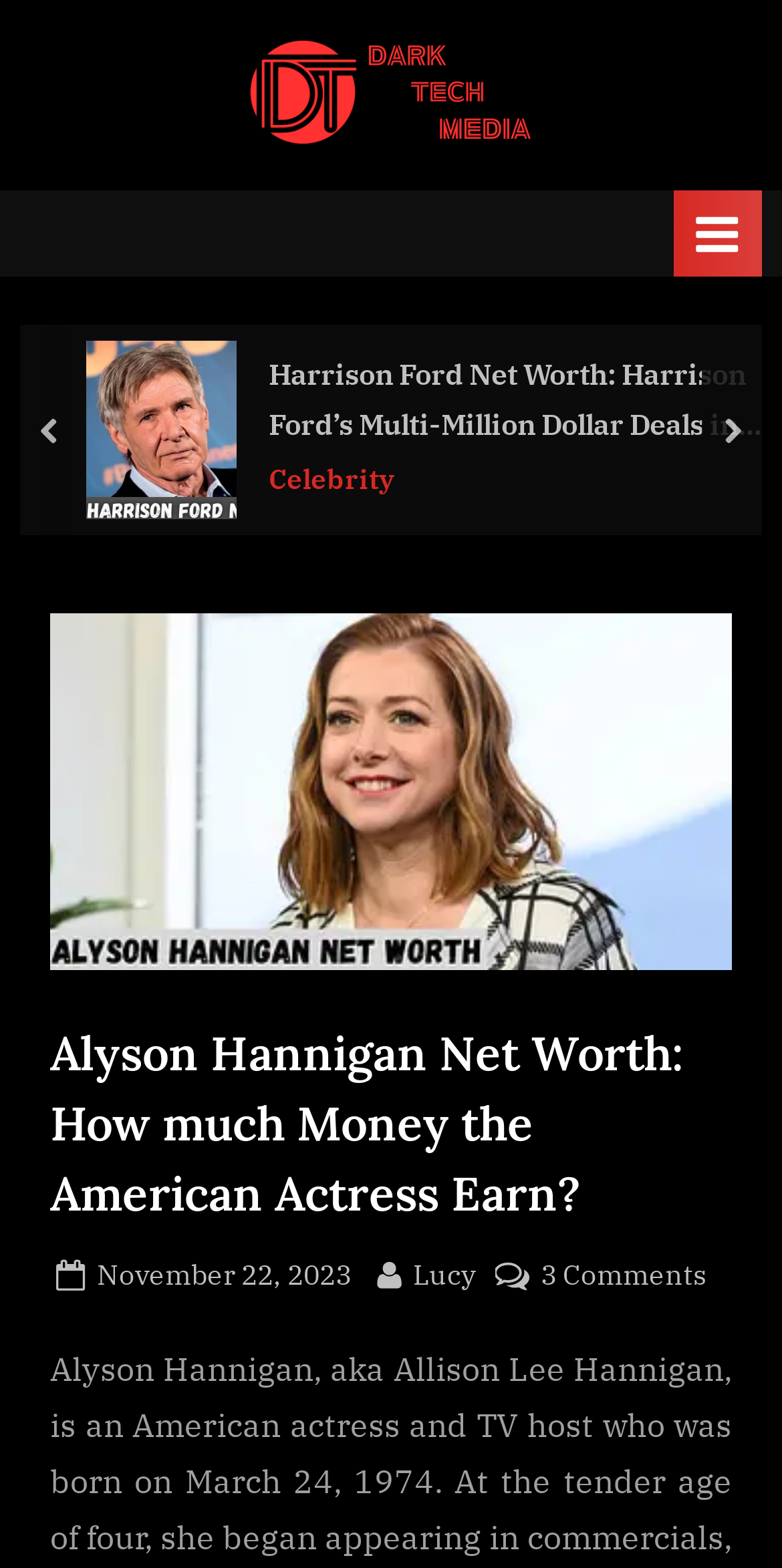Determine the bounding box coordinates of the clickable element to achieve the following action: 'Click the prev button'. Provide the coordinates as four float values between 0 and 1, formatted as [left, top, right, bottom].

[0.026, 0.208, 0.103, 0.342]